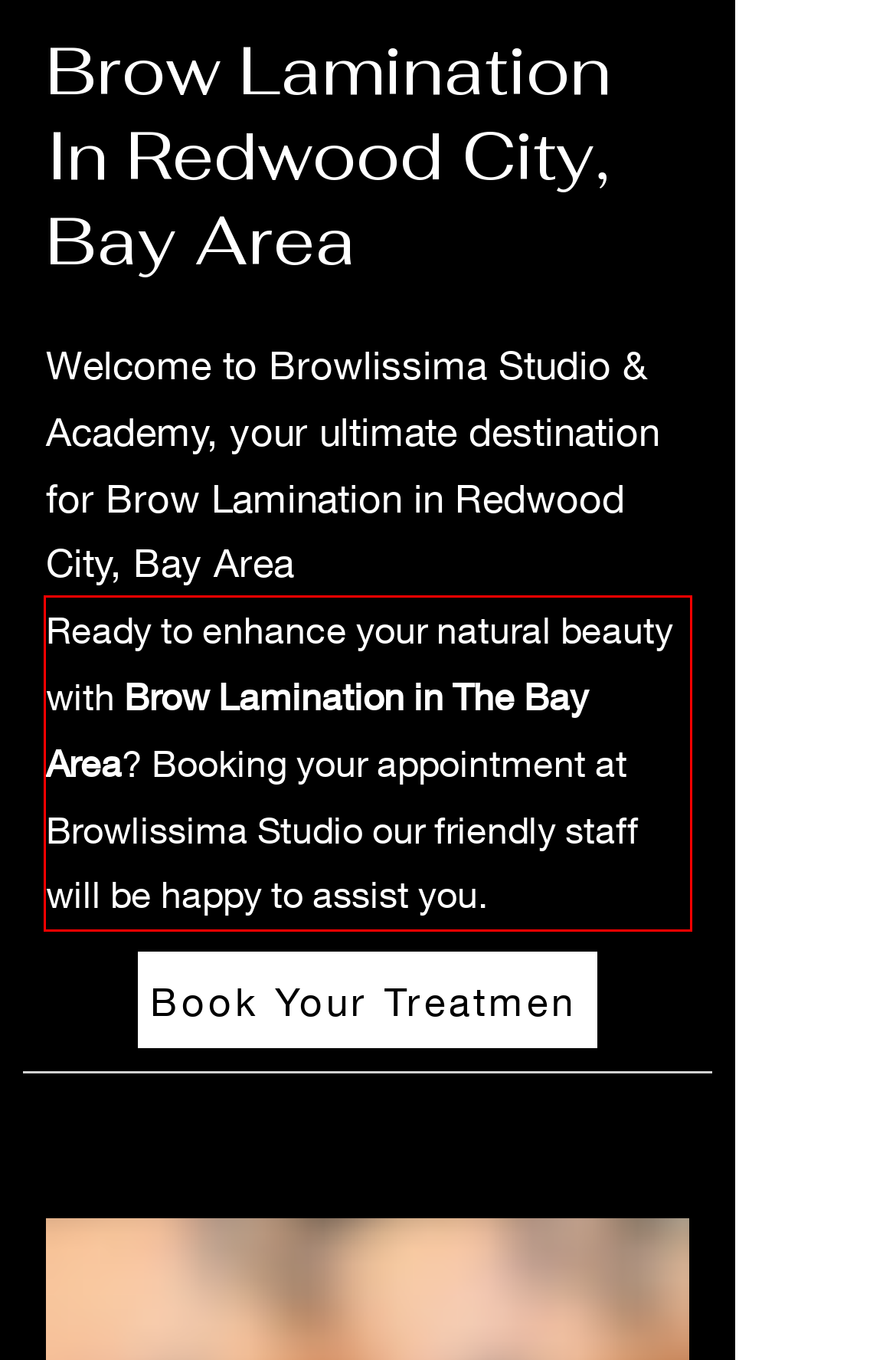You are provided with a screenshot of a webpage that includes a UI element enclosed in a red rectangle. Extract the text content inside this red rectangle.

Ready to enhance your natural beauty with Brow Lamination in The Bay Area? Booking your appointment at Browlissima Studio our friendly staff will be happy to assist you.